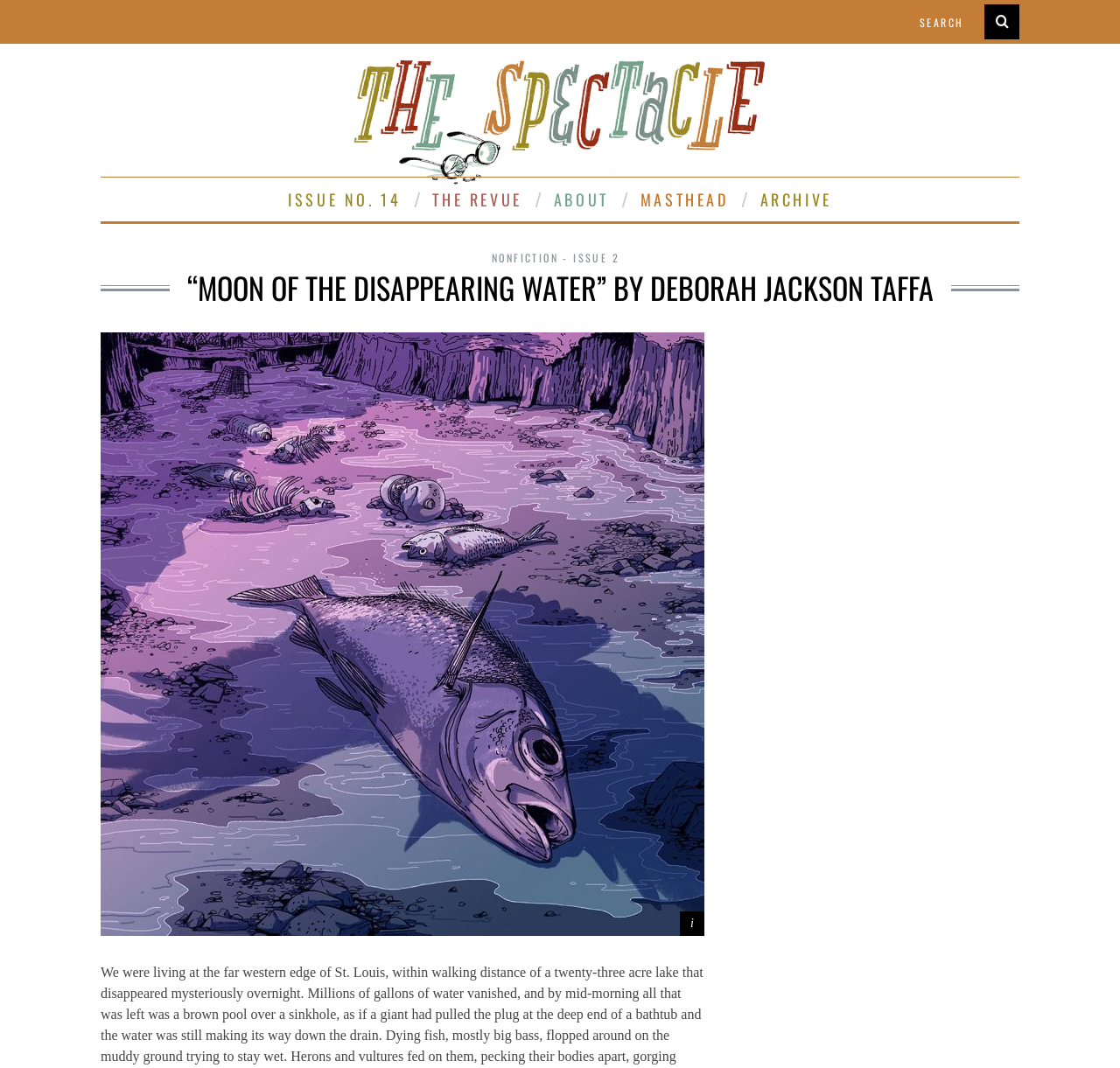Find the bounding box coordinates of the element I should click to carry out the following instruction: "view the image".

[0.09, 0.311, 0.629, 0.876]